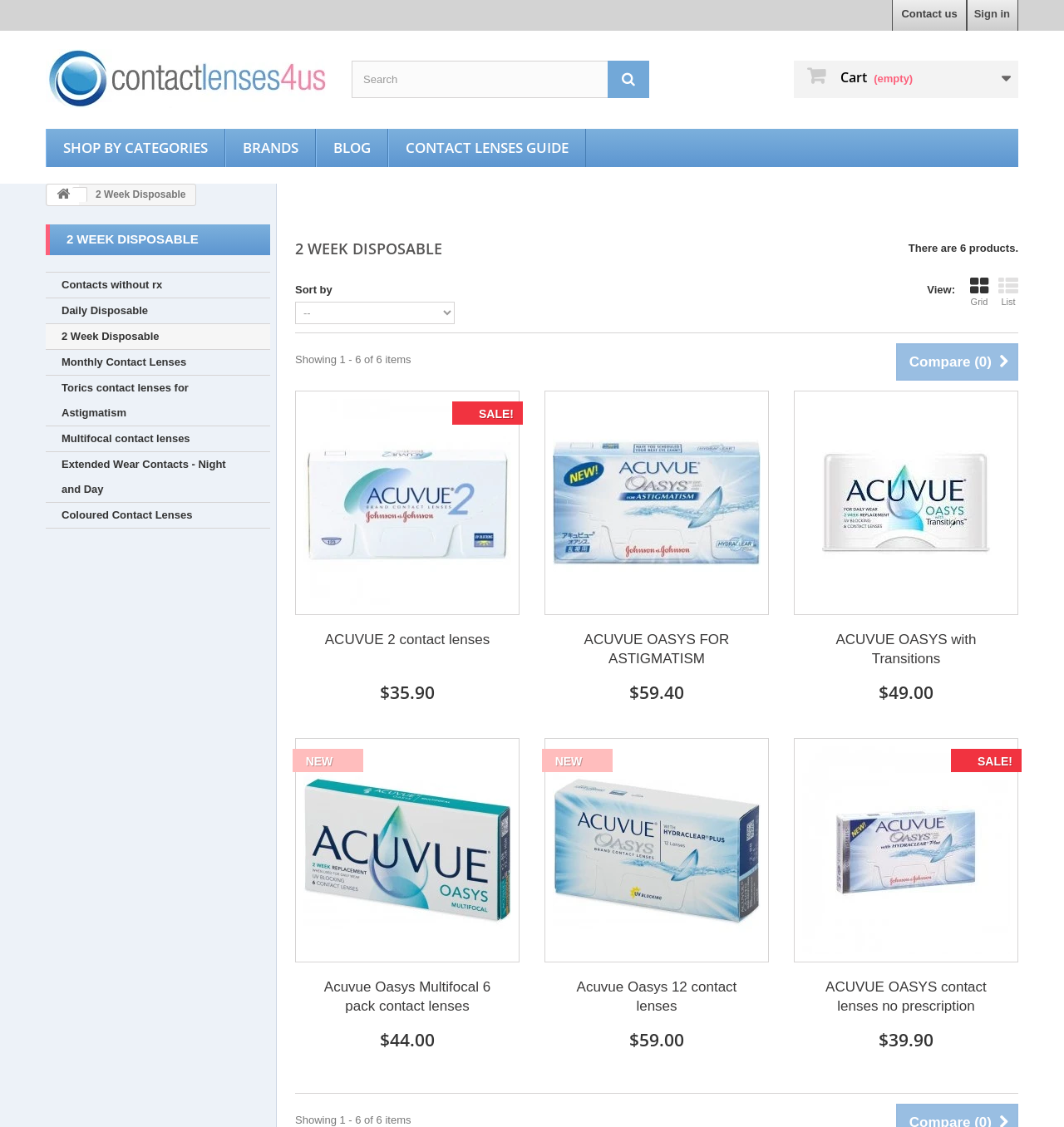Please specify the bounding box coordinates in the format (top-left x, top-left y, bottom-right x, bottom-right y), with values ranging from 0 to 1. Identify the bounding box for the UI component described as follows: name="search_query" placeholder="Search"

[0.33, 0.054, 0.61, 0.087]